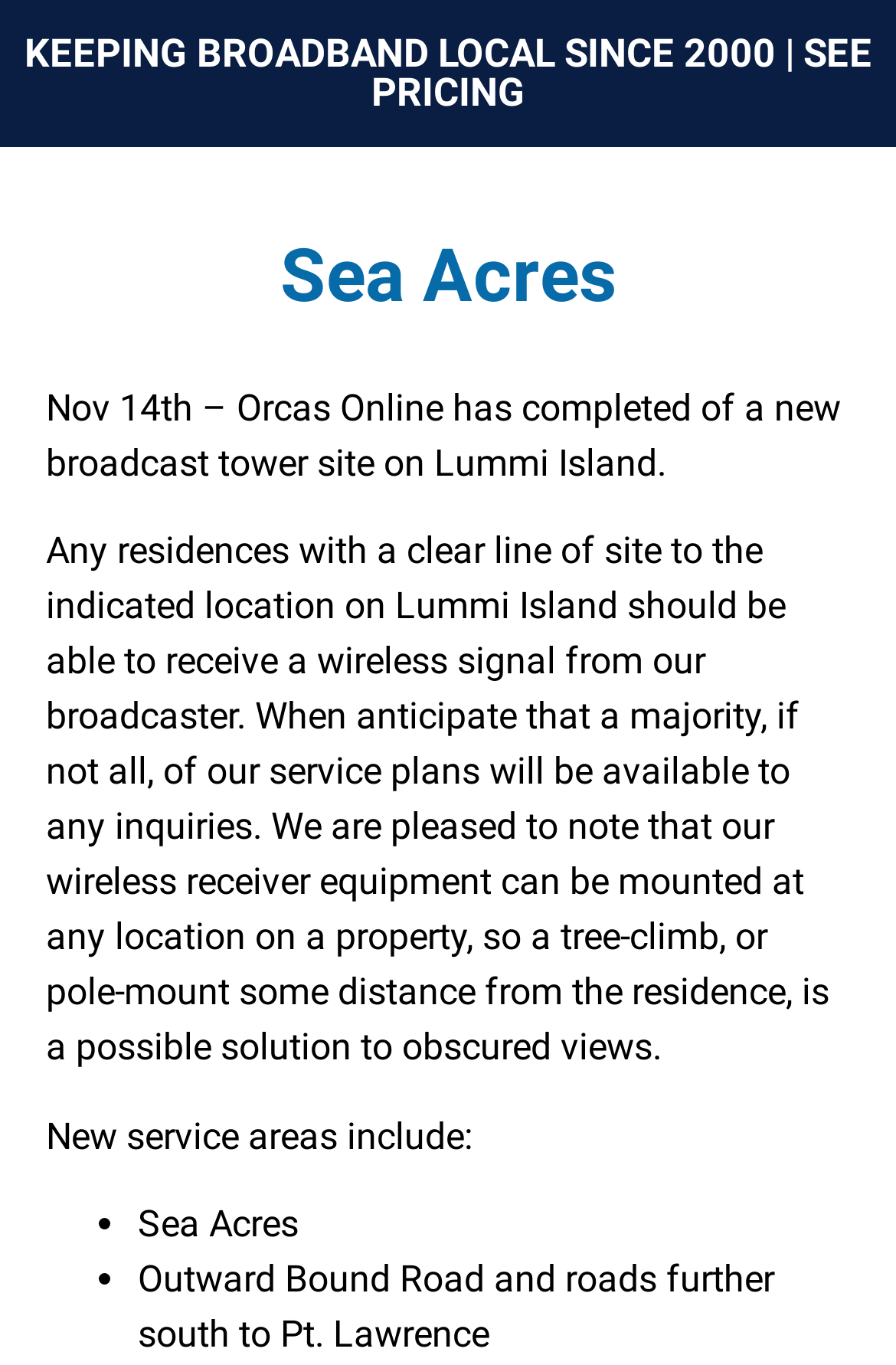Use a single word or phrase to answer the following:
Where is the new broadcast tower site located?

Lummi Island